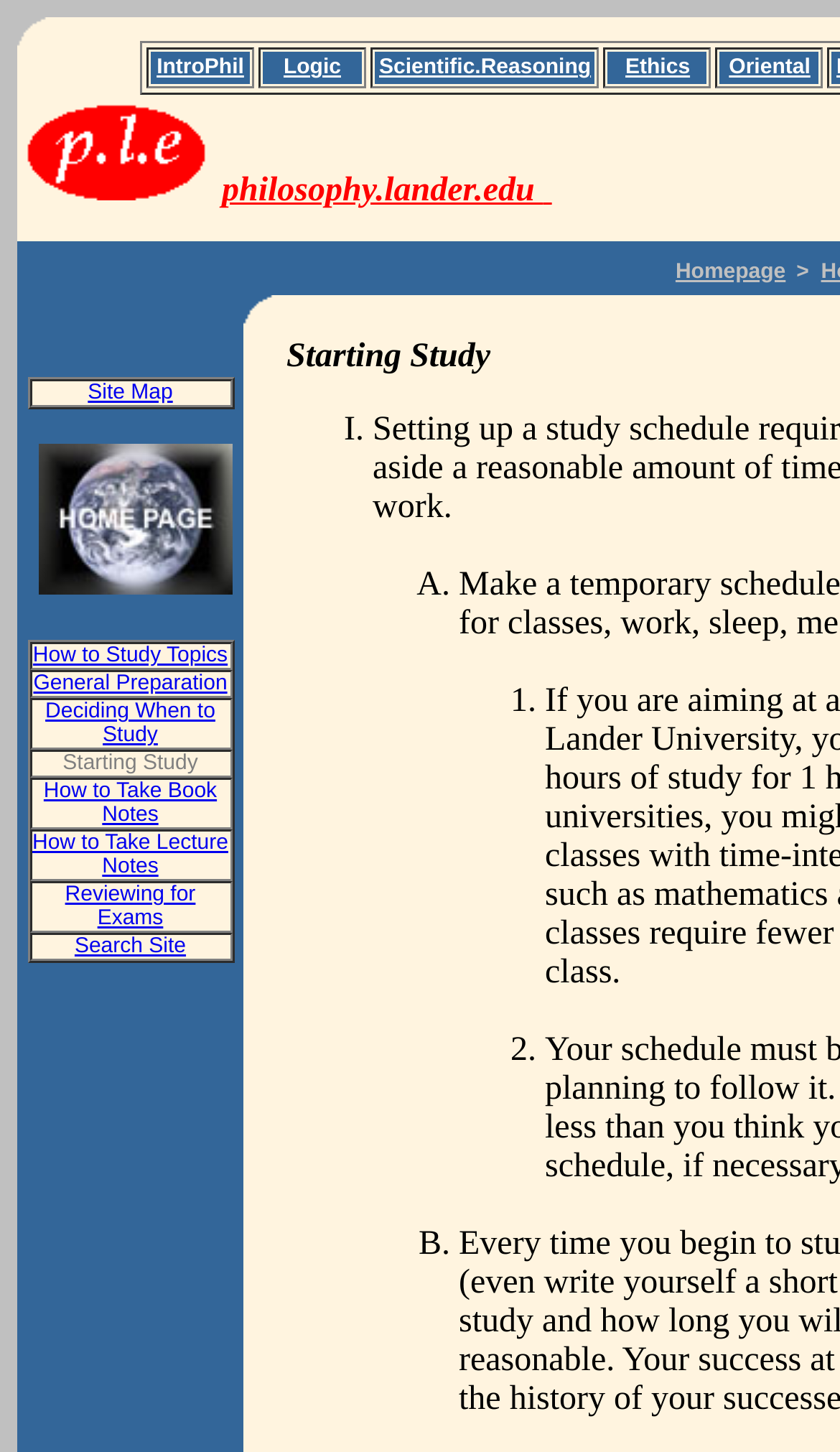Present a detailed account of what is displayed on the webpage.

This webpage appears to be an educational resource on studying, with a focus on philosophy. At the top, there is a layout table cell containing an image, followed by two more images and a link to "philosophy.lander.edu". Below this, there is a table with several rows, each containing a link to a different study topic, such as "How to Study Topics", "General Preparation", and "Deciding When to Study".

To the right of this table, there is a column of links to different philosophy-related subjects, including "IntroPhil", "Logic", "Scientific Reasoning", "Ethics", and "Oriental". Each of these links is accompanied by a column header.

Further down the page, there is a list of items, each marked with a list marker (such as "I.", "A.", or "1."). The content of these list items is not specified, but they appear to be related to the study topics mentioned earlier.

At the very bottom of the page, there is a link to "Homepage" and another link to "Site Map". The overall layout of the page is organized, with clear headings and concise text, making it easy to navigate and find relevant information.